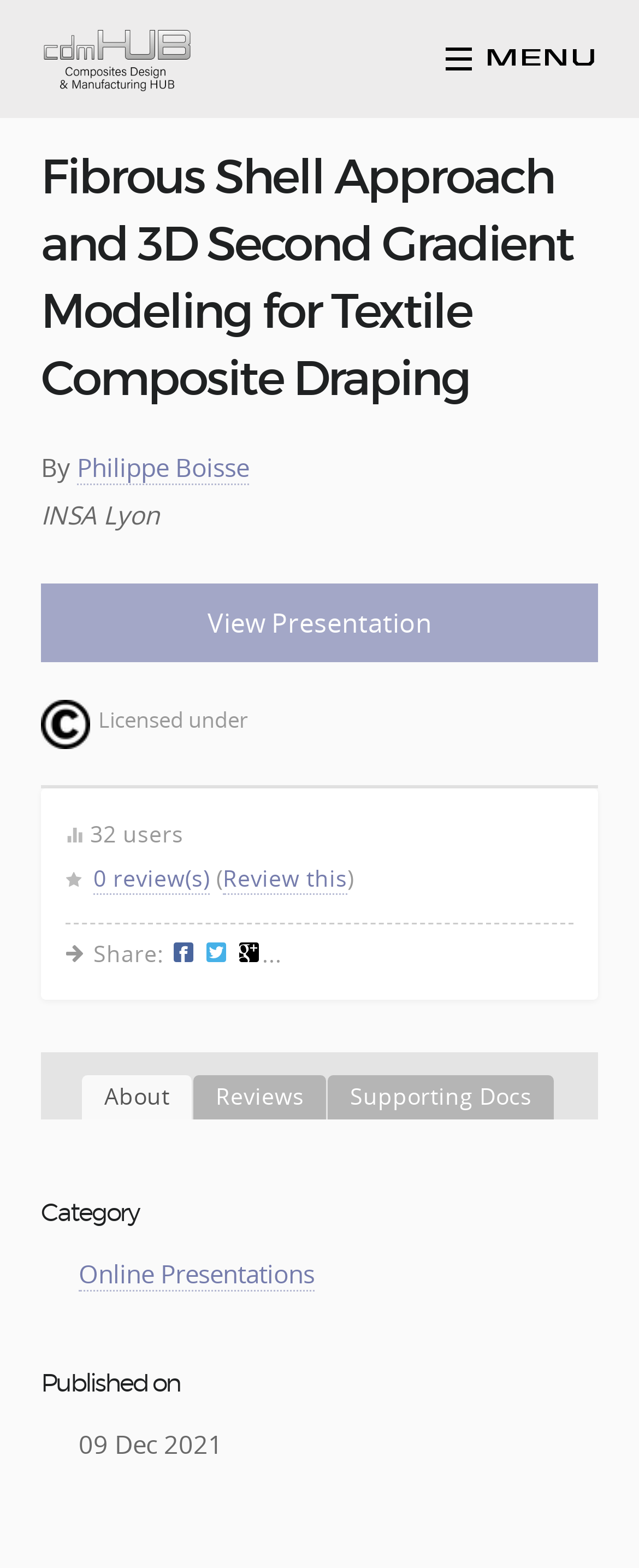From the details in the image, provide a thorough response to the question: What is the author of the presentation?

The author of the presentation can be found by looking at the text next to the 'By' label, which is 'Philippe Boisse'.